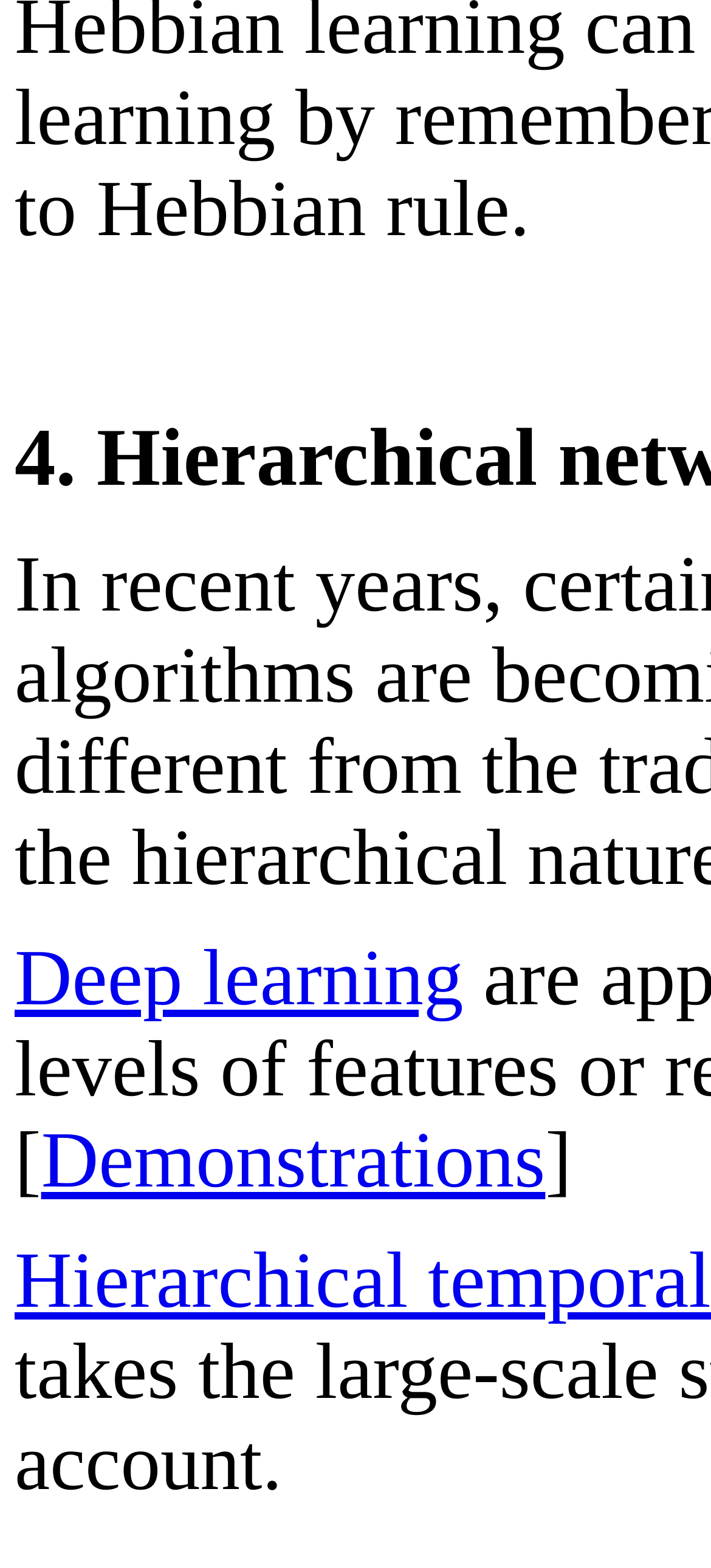Using the element description Demonstrations, predict the bounding box coordinates for the UI element. Provide the coordinates in (top-left x, top-left y, bottom-right x, bottom-right y) format with values ranging from 0 to 1.

[0.058, 0.712, 0.767, 0.768]